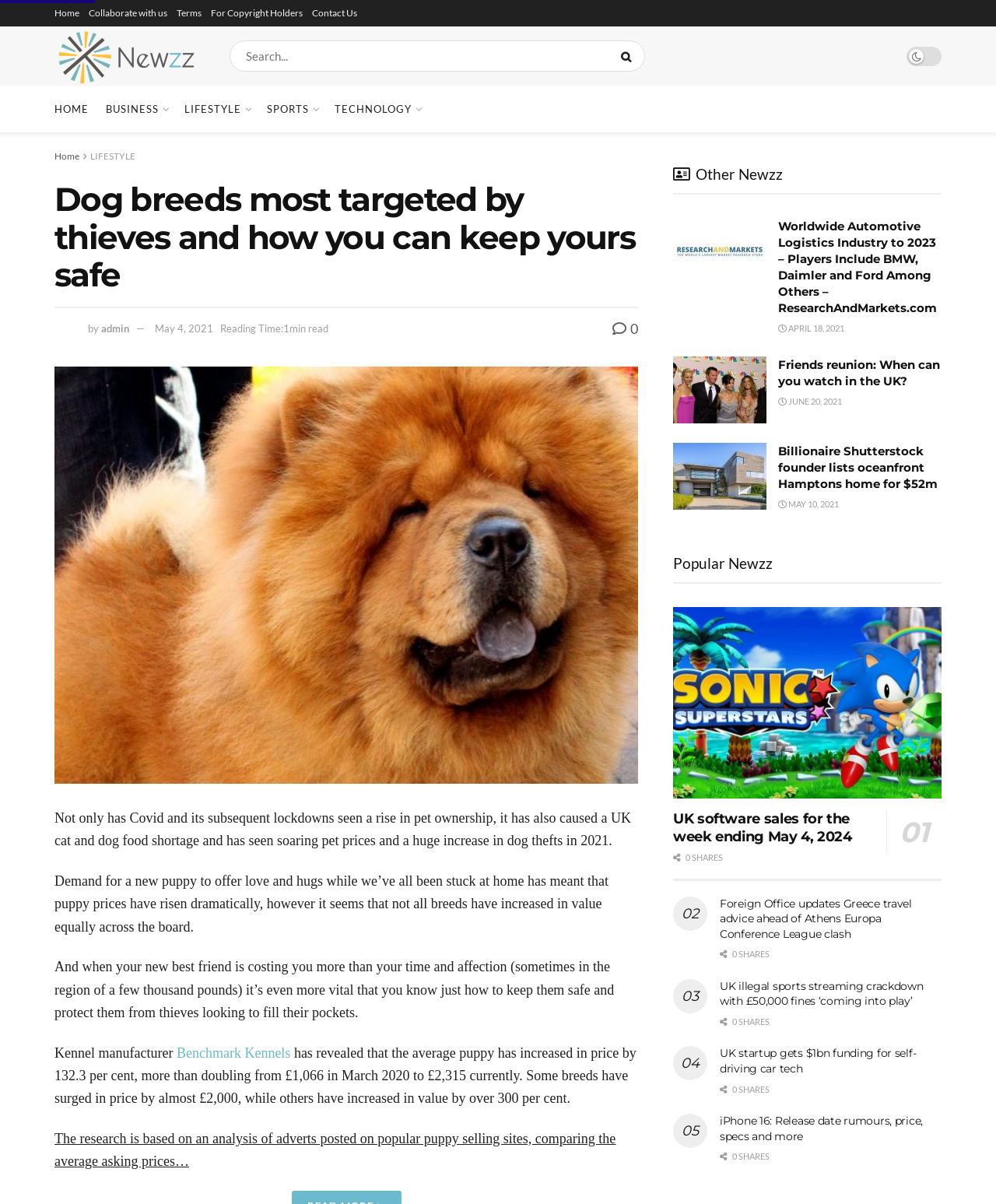Locate the bounding box coordinates of the clickable part needed for the task: "Go to the Home page".

[0.055, 0.0, 0.08, 0.022]